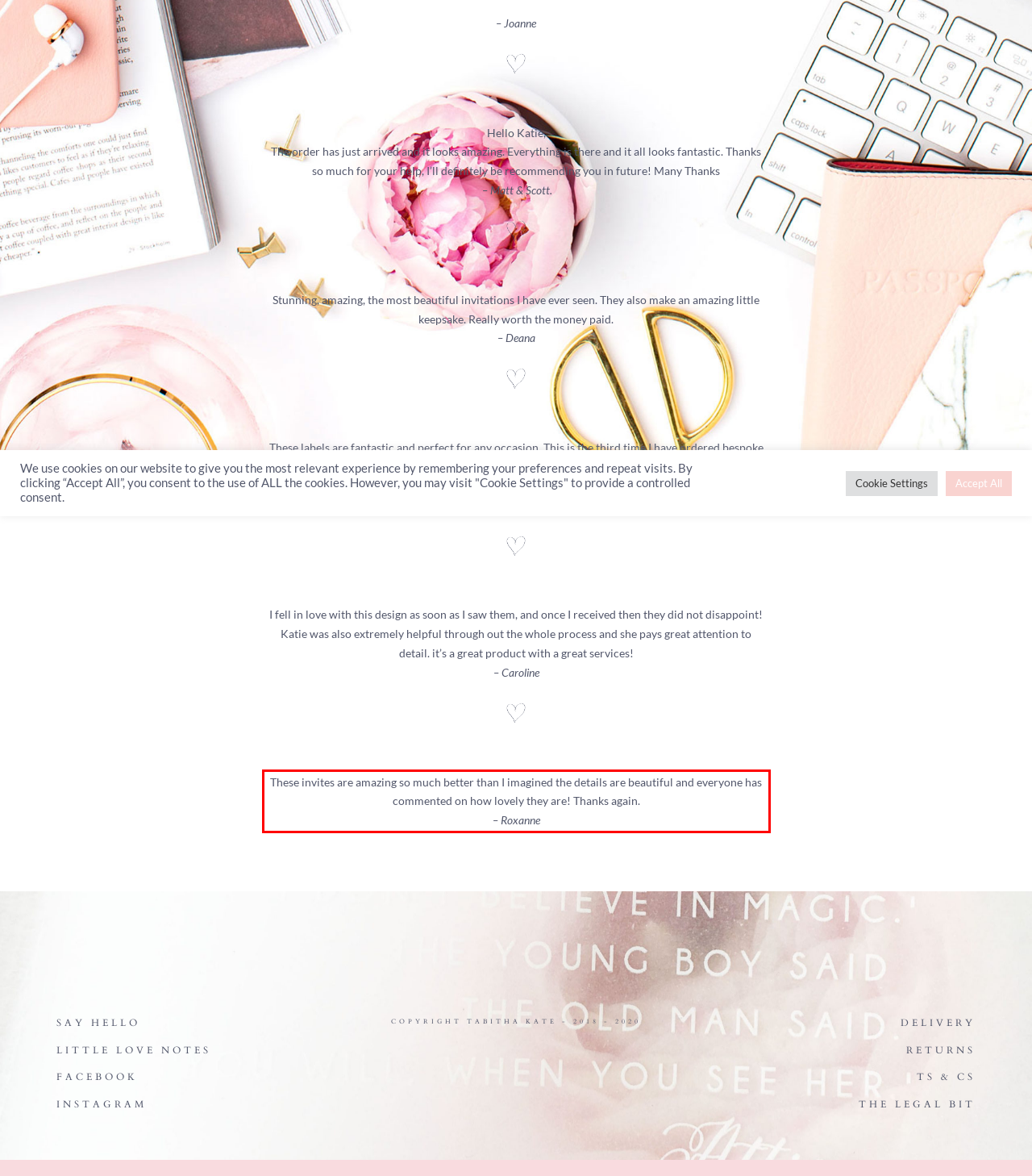Given a screenshot of a webpage, locate the red bounding box and extract the text it encloses.

These invites are amazing so much better than I imagined the details are beautiful and everyone has commented on how lovely they are! Thanks again. – Roxanne